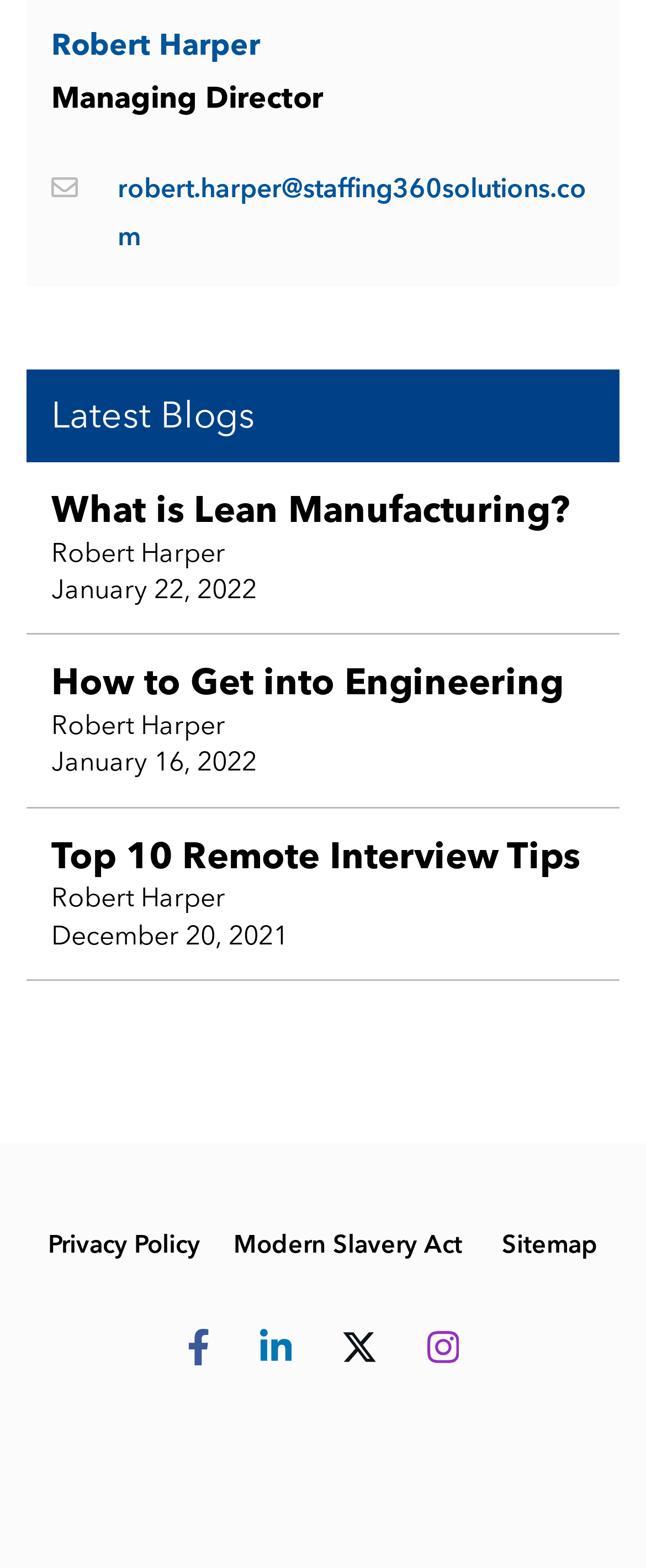Locate the bounding box coordinates of the clickable region necessary to complete the following instruction: "Read the blog on How to Get into Engineering". Provide the coordinates in the format of four float numbers between 0 and 1, i.e., [left, top, right, bottom].

[0.041, 0.405, 0.959, 0.515]